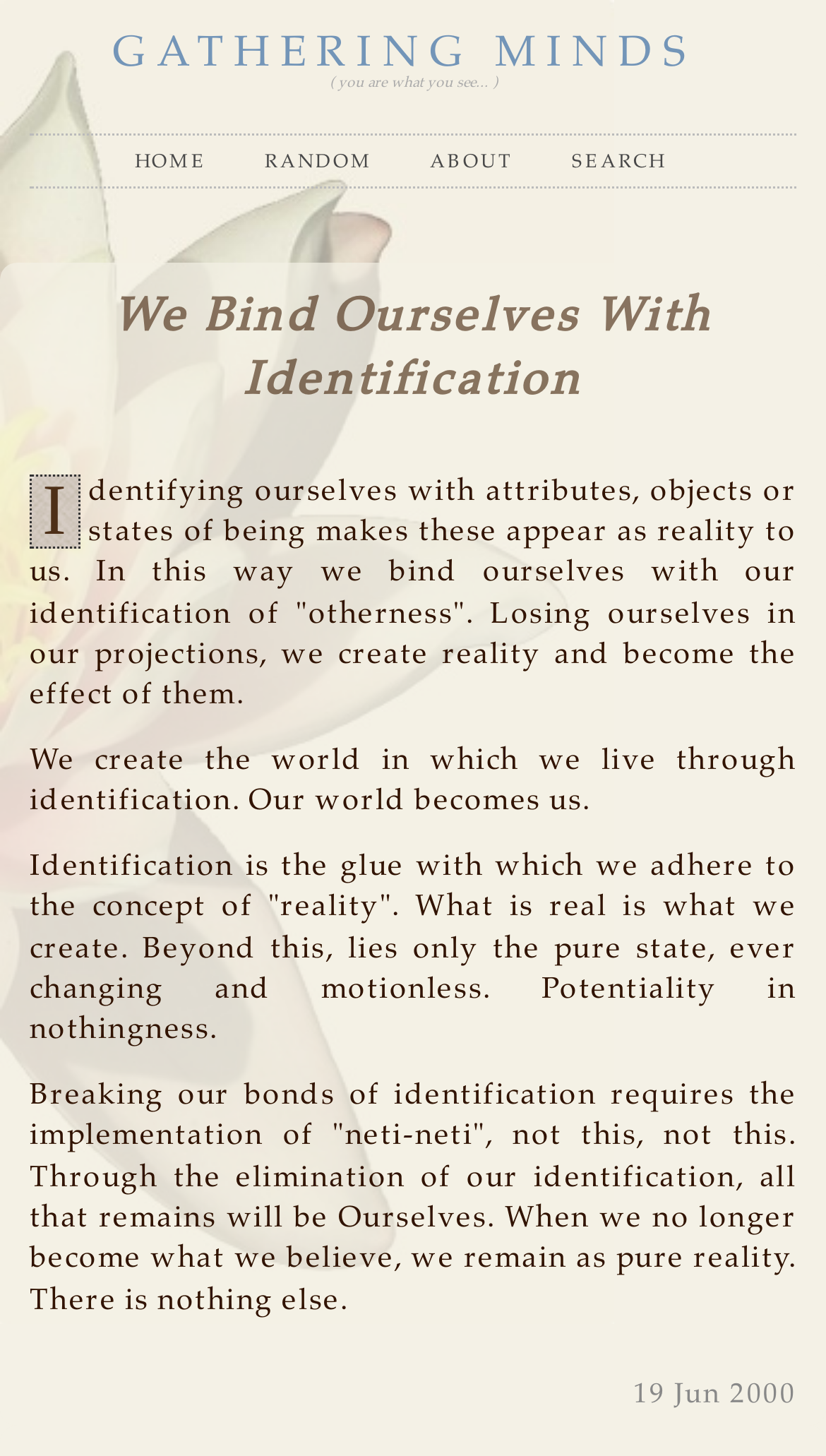Please answer the following question using a single word or phrase: 
What is the date of the article?

19 Jun 2000